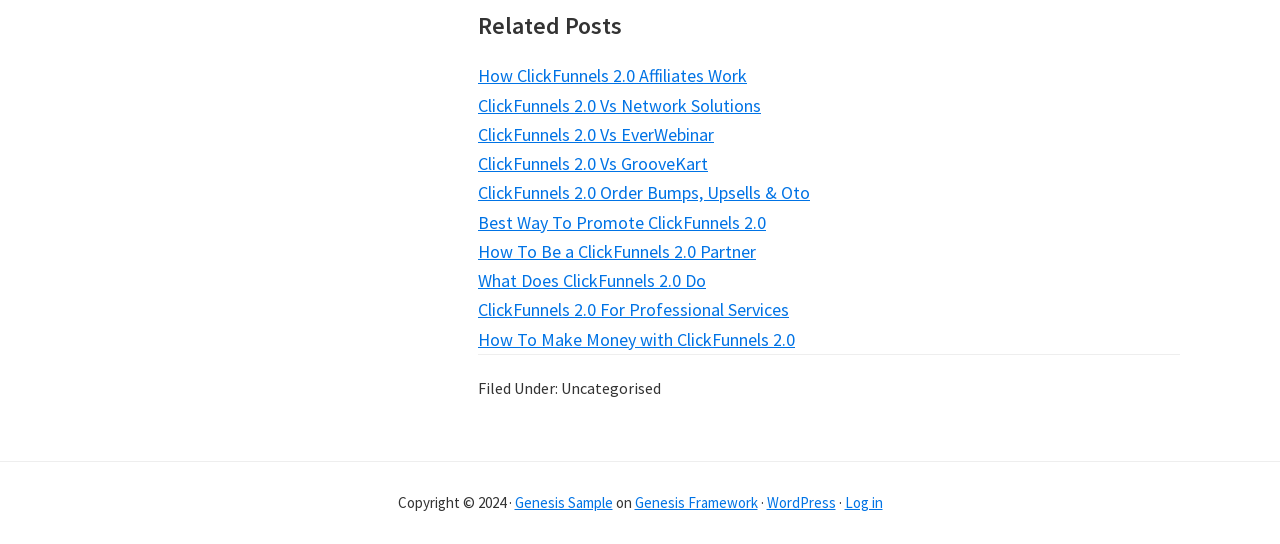Find the bounding box coordinates of the clickable element required to execute the following instruction: "Log in". Provide the coordinates as four float numbers between 0 and 1, i.e., [left, top, right, bottom].

[0.66, 0.906, 0.689, 0.941]